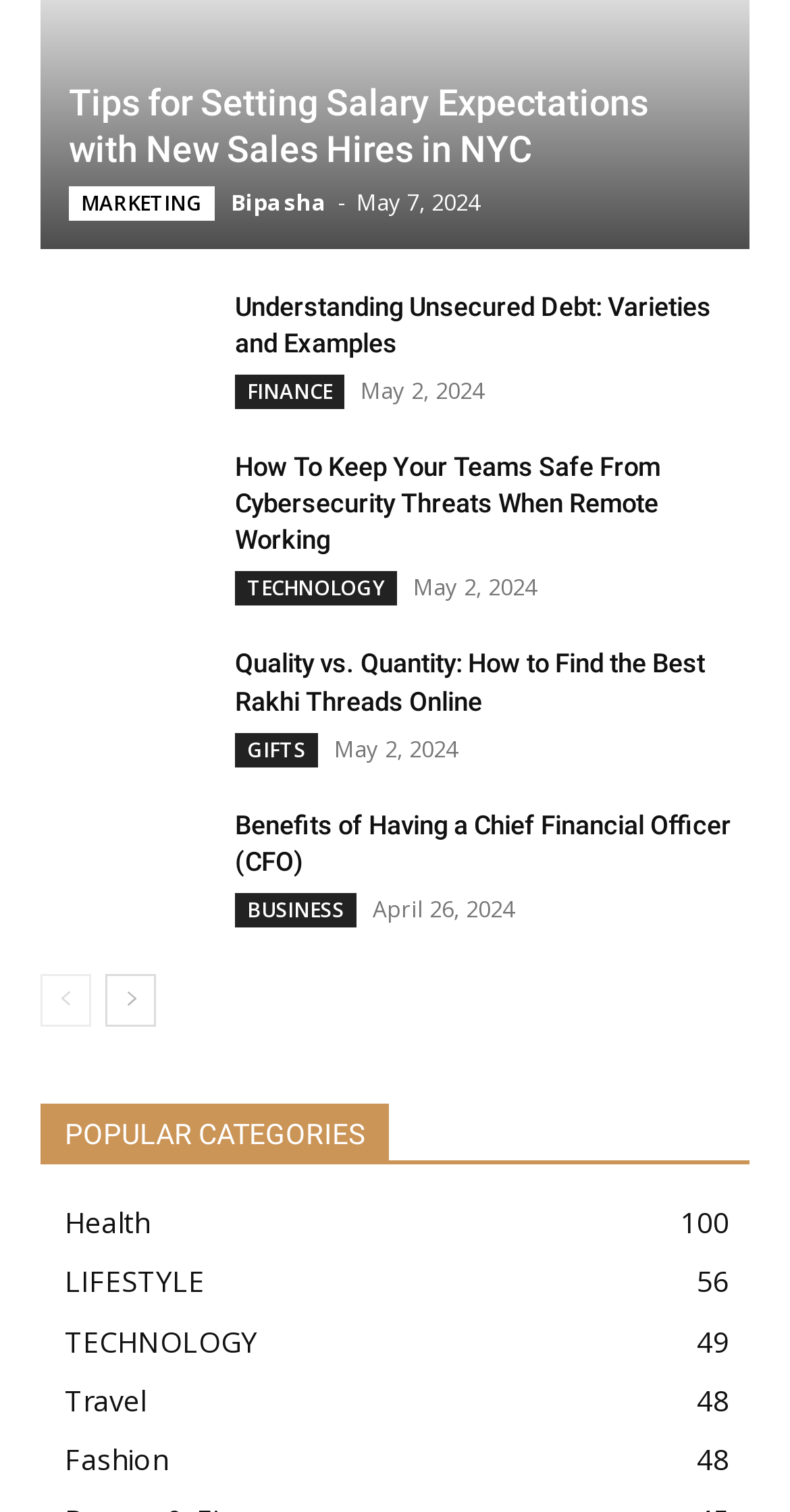Please respond in a single word or phrase: 
What is the date of the article 'Benefits of Having a Chief Financial Officer (CFO)'?

April 26, 2024